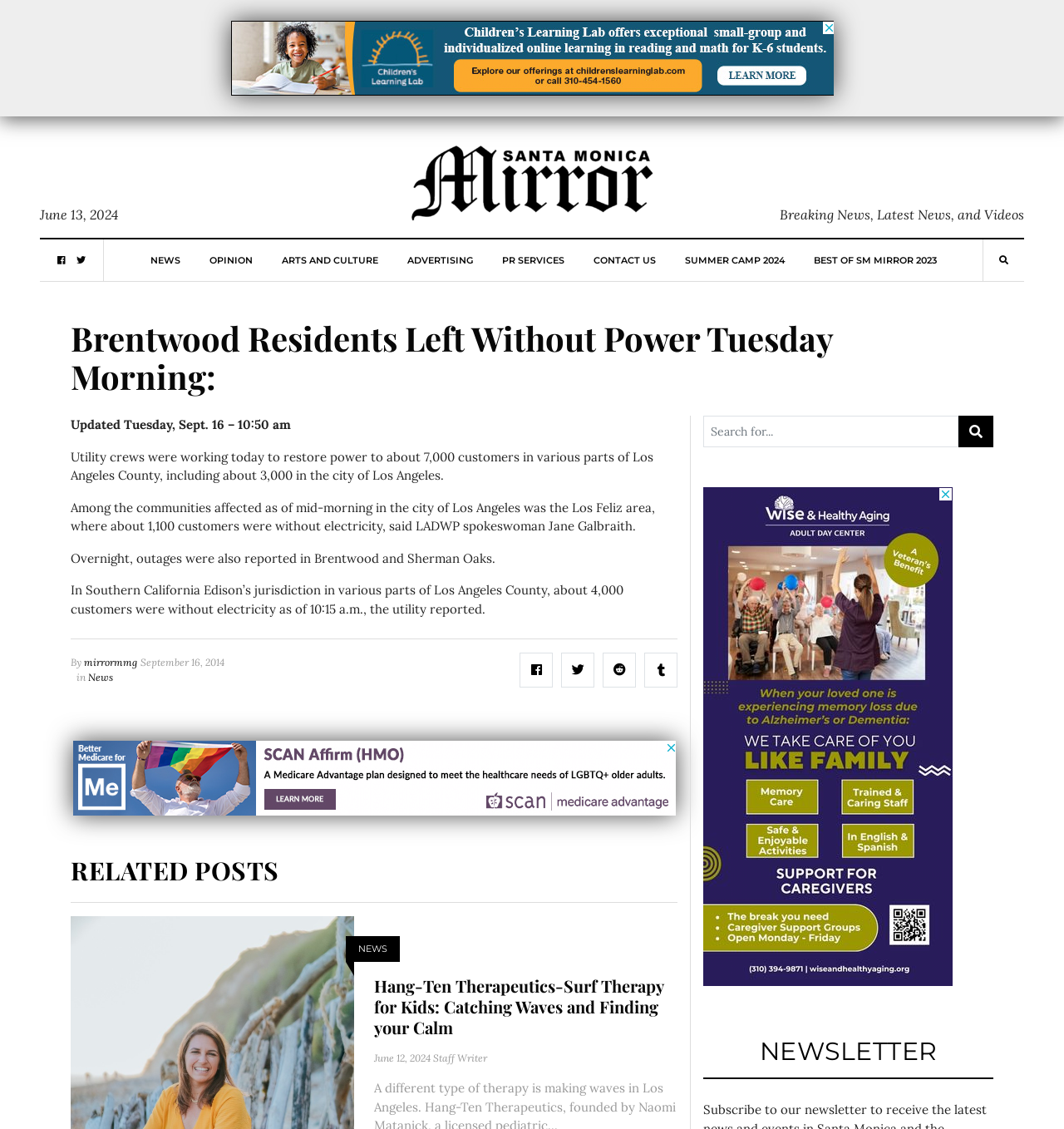Provide a single word or phrase to answer the given question: 
What is the category of the article 'Hang-Ten Therapeutics-Surf Therapy for Kids: Catching Waves and Finding your Calm'?

News